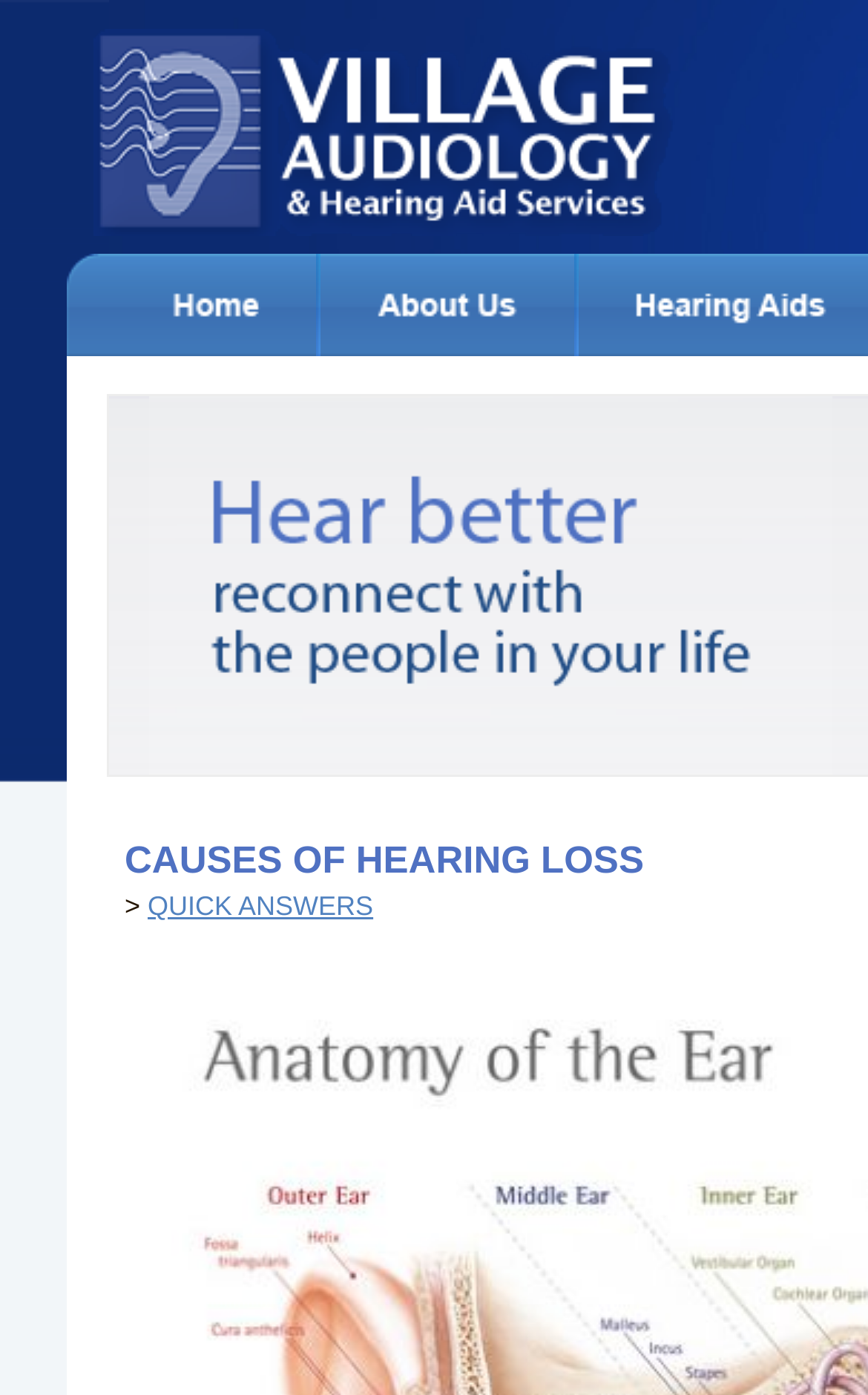What brand of hearing aids is mentioned on the webpage?
Please answer the question as detailed as possible based on the image.

The webpage mentions Phonak hearing aids, suggesting that Village Audiology may offer or work with this specific brand of hearing aids.